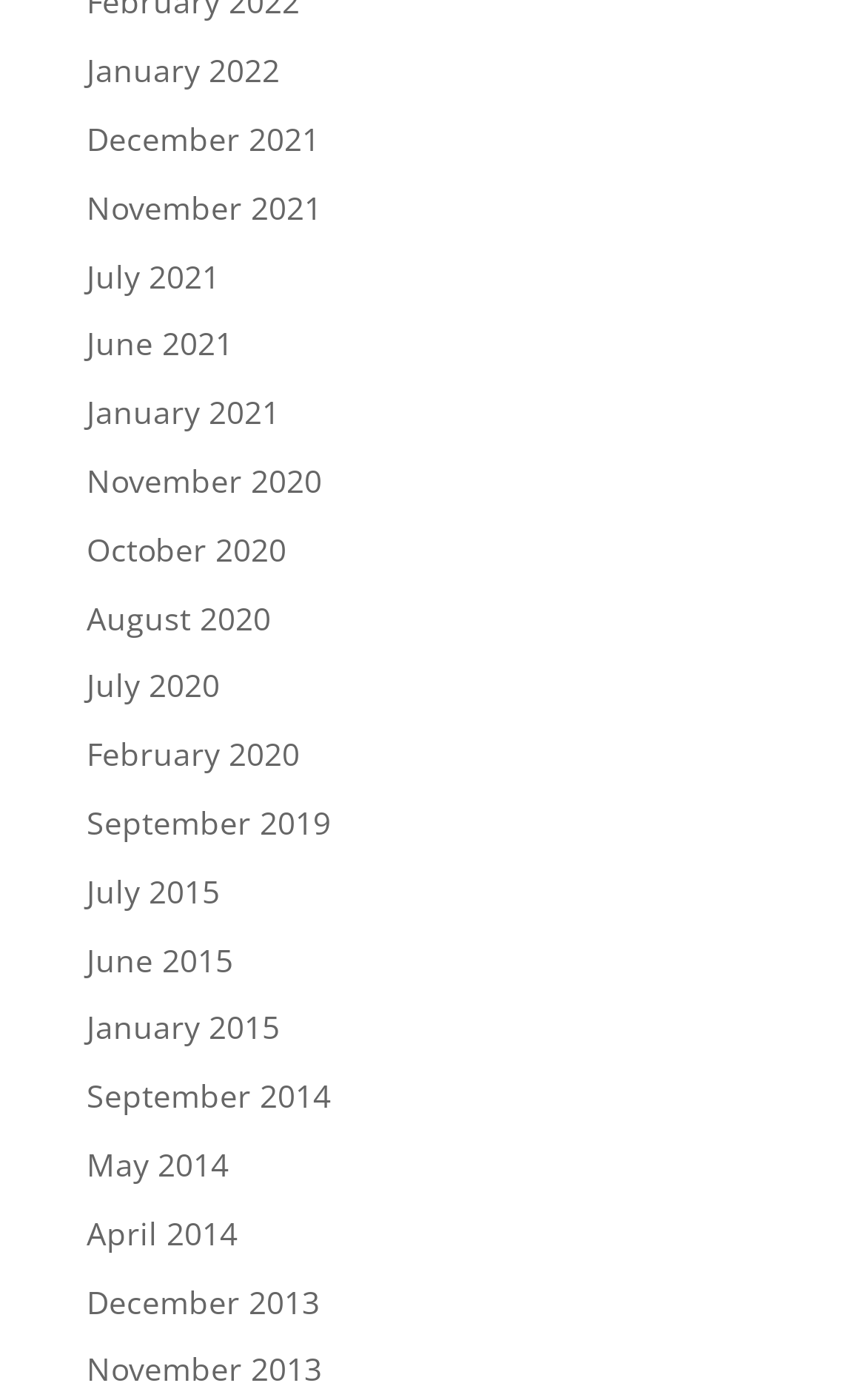Locate the bounding box coordinates of the element that should be clicked to execute the following instruction: "access July 2021".

[0.1, 0.182, 0.254, 0.212]